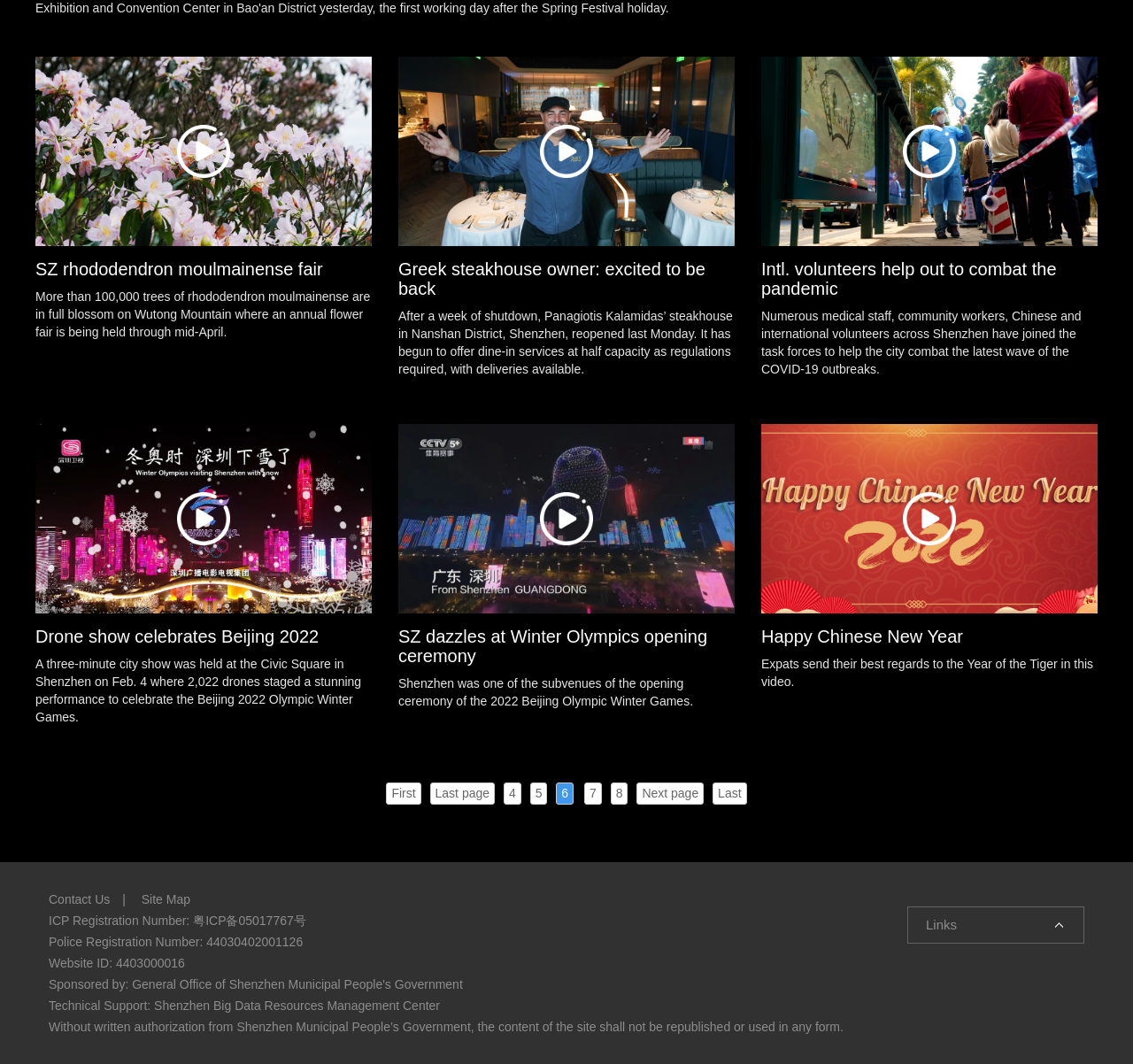Using the provided description January 31, 2024, find the bounding box coordinates for the UI element. Provide the coordinates in (top-left x, top-left y, bottom-right x, bottom-right y) format, ensuring all values are between 0 and 1.

None